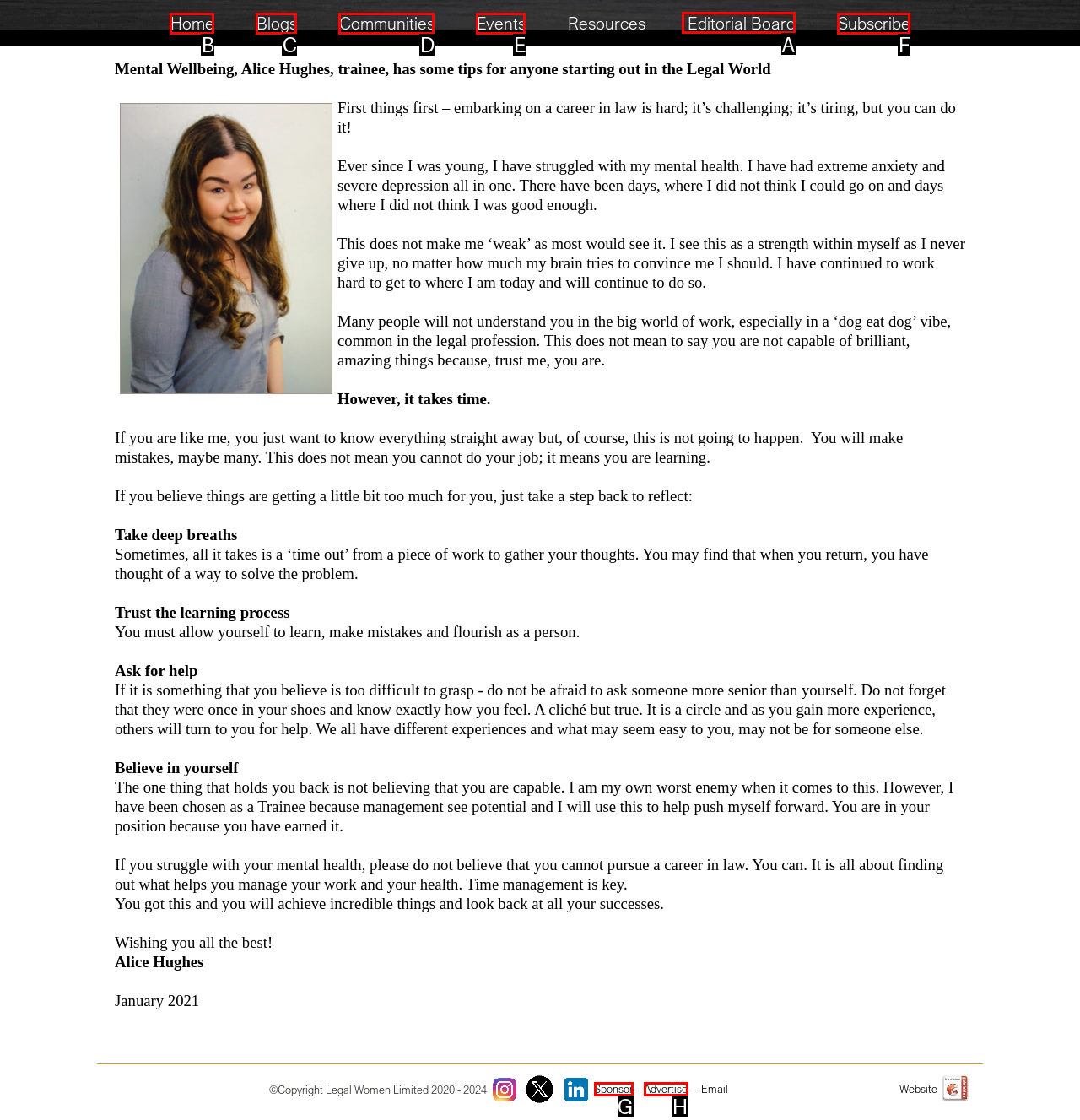Point out the HTML element I should click to achieve the following: Visit the Editorial Board Reply with the letter of the selected element.

A